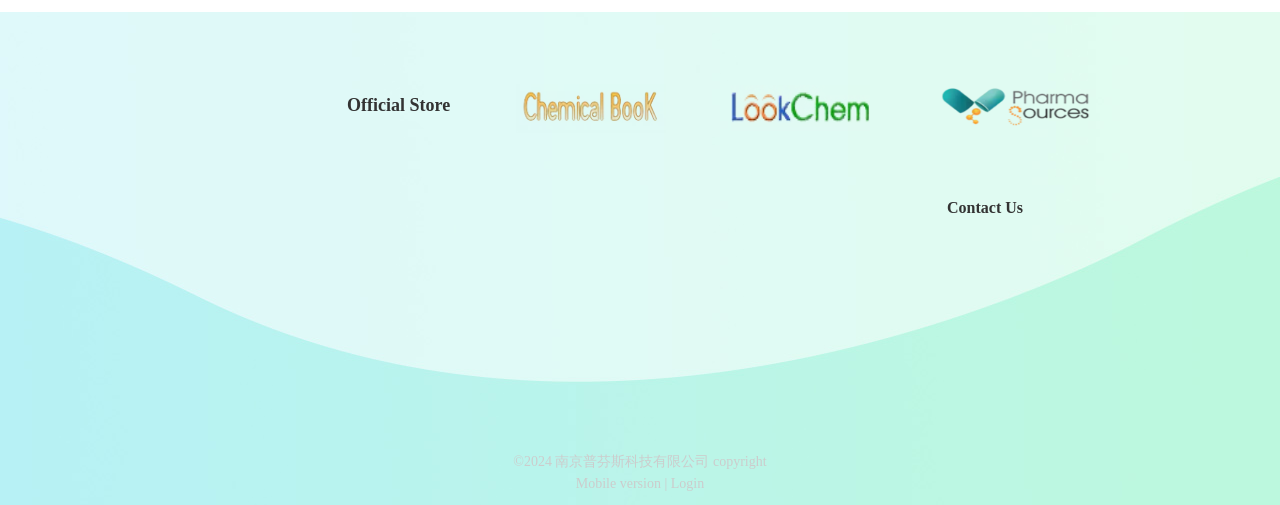Please predict the bounding box coordinates (top-left x, top-left y, bottom-right x, bottom-right y) for the UI element in the screenshot that fits the description: Our Products

[0.509, 0.393, 0.581, 0.427]